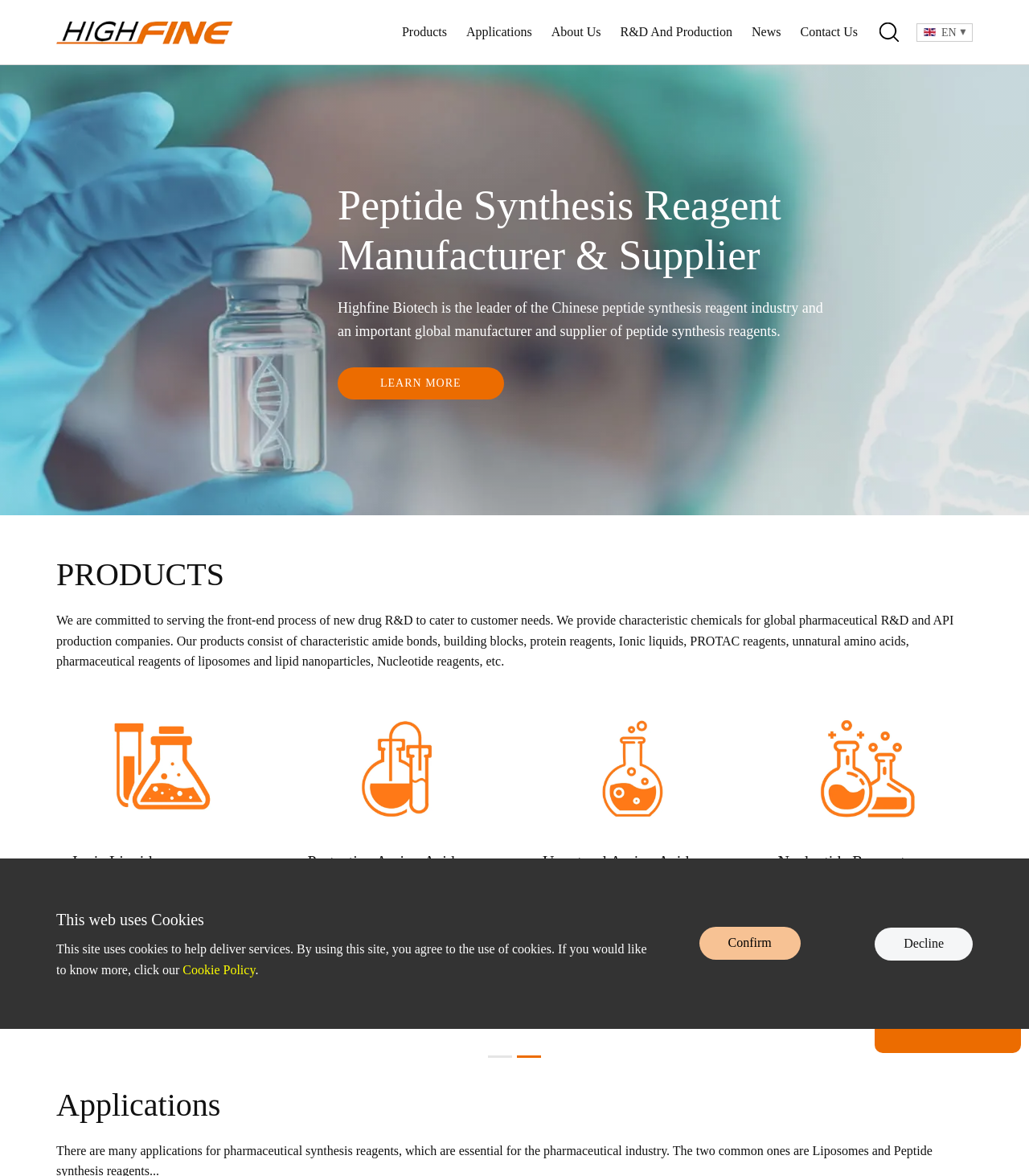Please provide a comprehensive answer to the question based on the screenshot: How many links are there under the 'PRODUCTS' heading?

Under the 'PRODUCTS' heading, there are 14 links, which include 7 product categories and 7 'LEARN MORE' links. This is determined by counting the number of links under the 'PRODUCTS' heading.